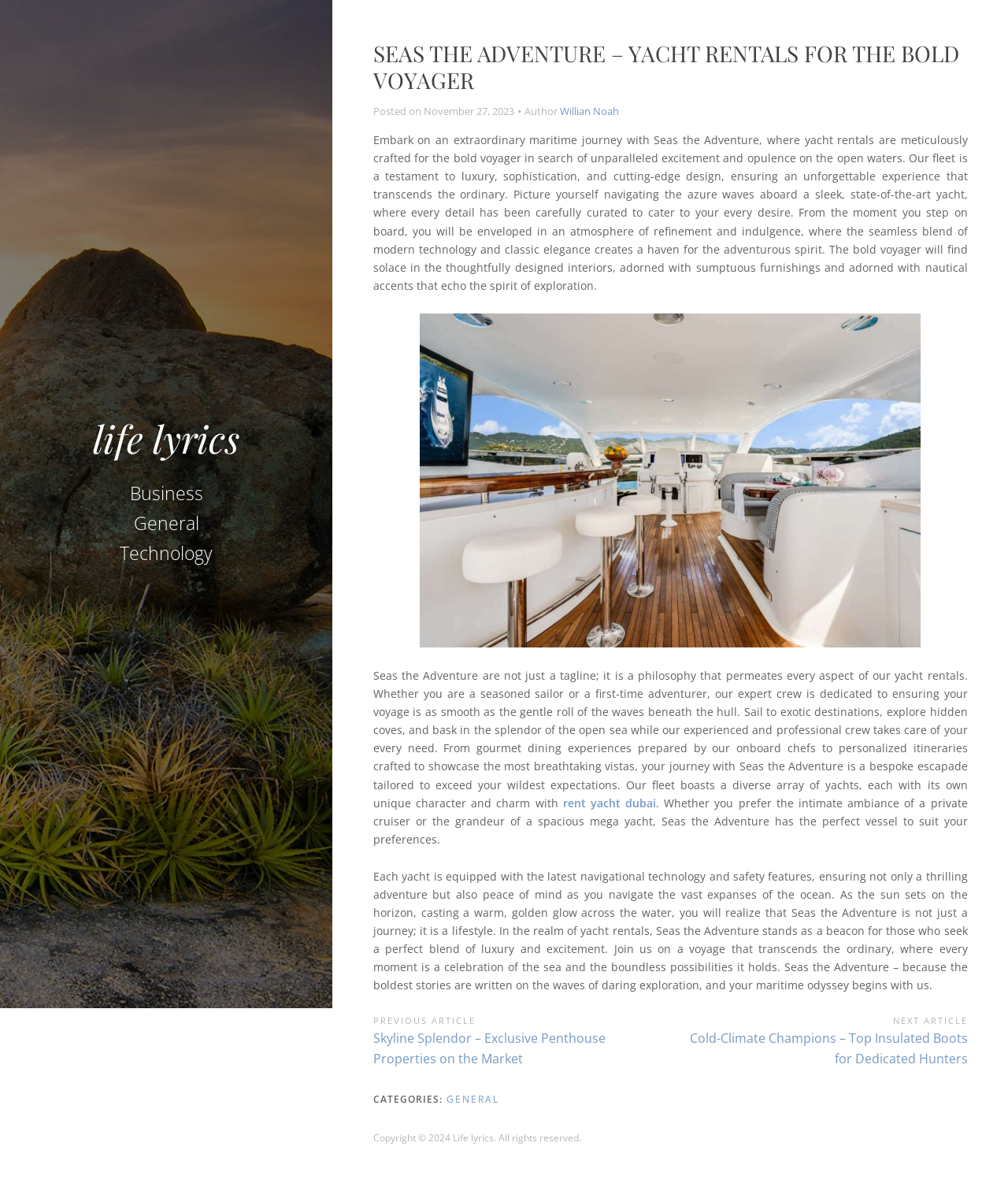Identify the bounding box of the UI element described as follows: "rent yacht dubai". Provide the coordinates as four float numbers in the range of 0 to 1 [left, top, right, bottom].

[0.558, 0.67, 0.651, 0.683]